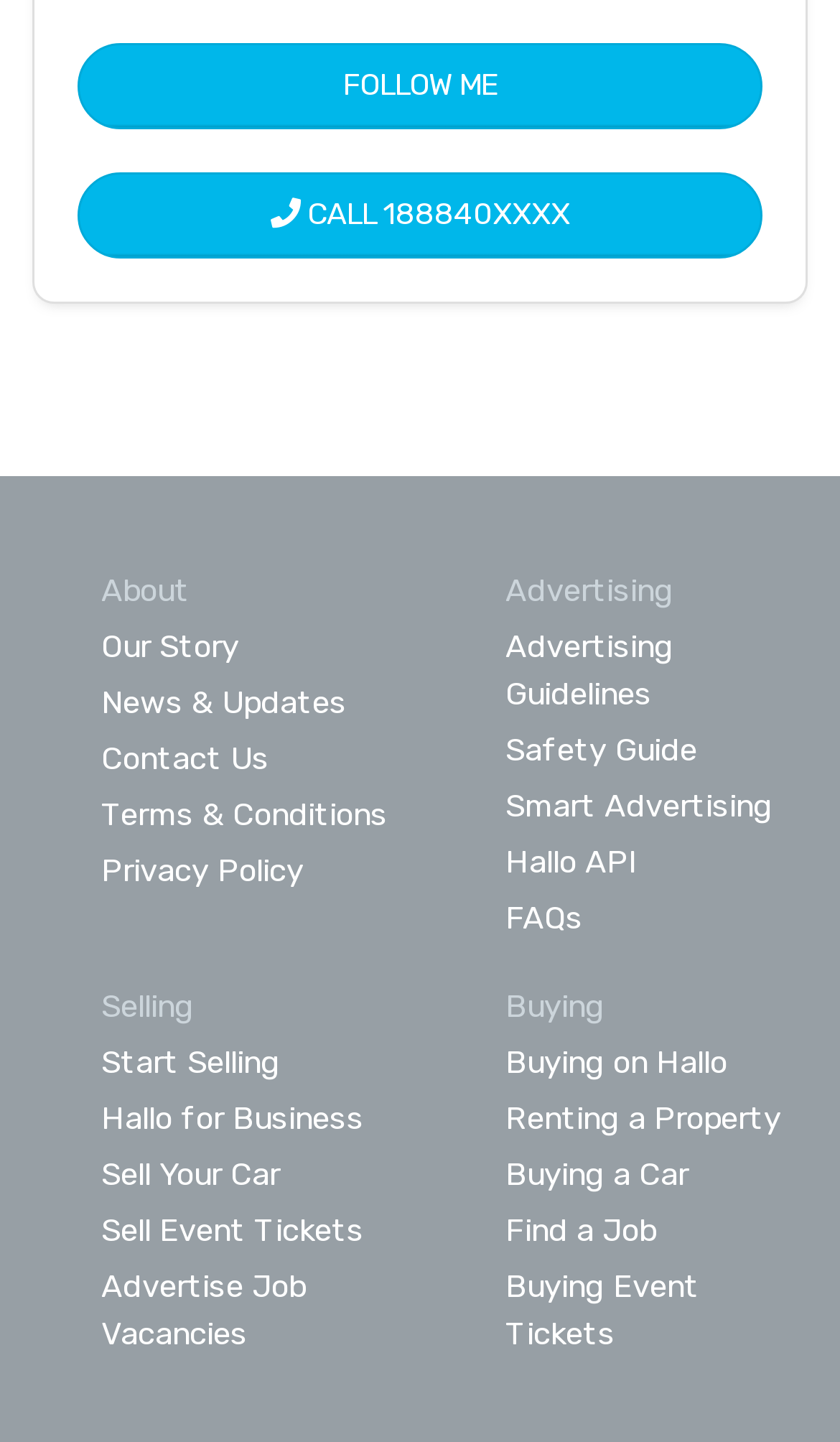What is the name of the API mentioned on this website?
Look at the image and respond with a one-word or short phrase answer.

Hallo API